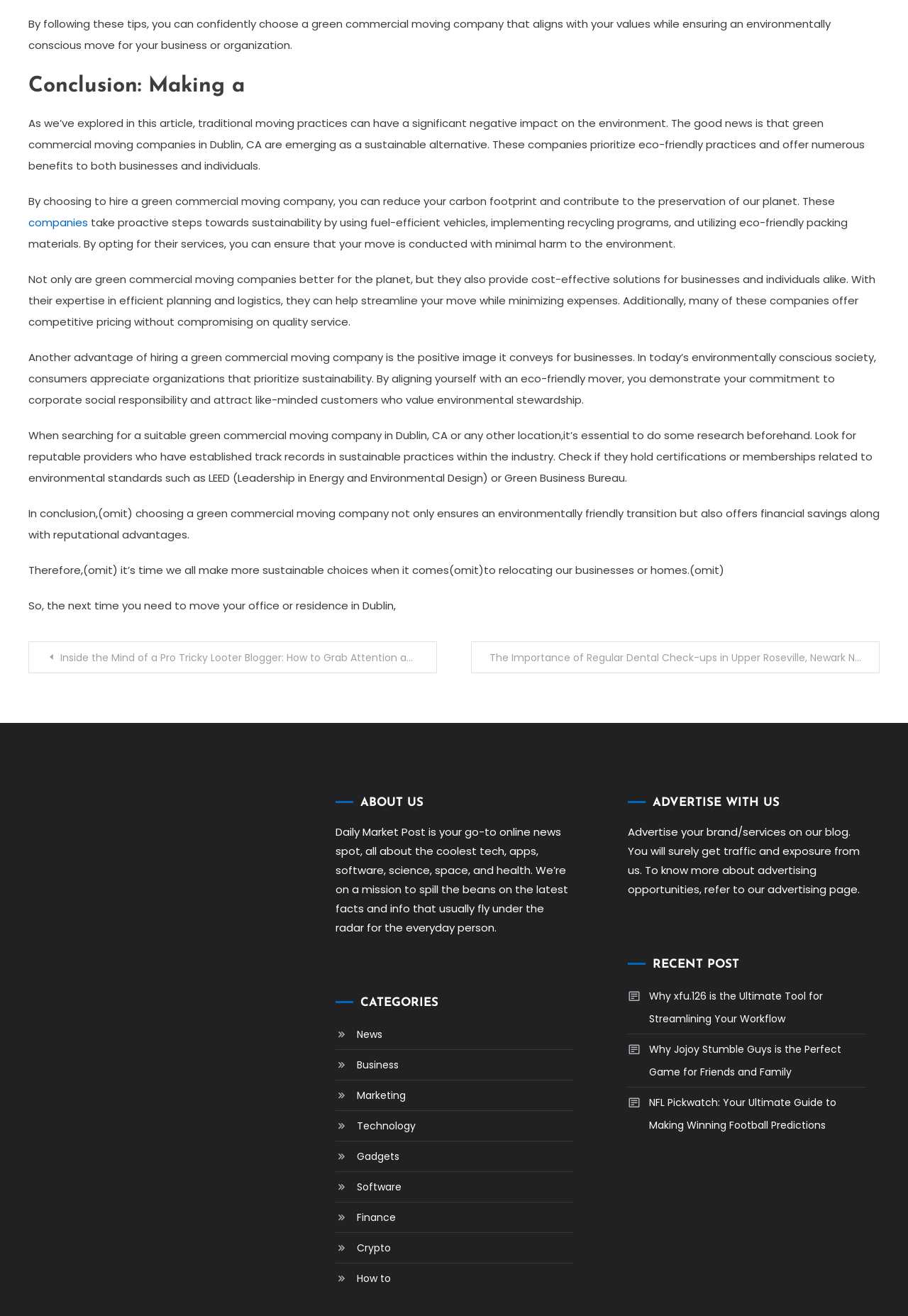What categories are available on the website?
Relying on the image, give a concise answer in one word or a brief phrase.

News, Business, Marketing, etc.